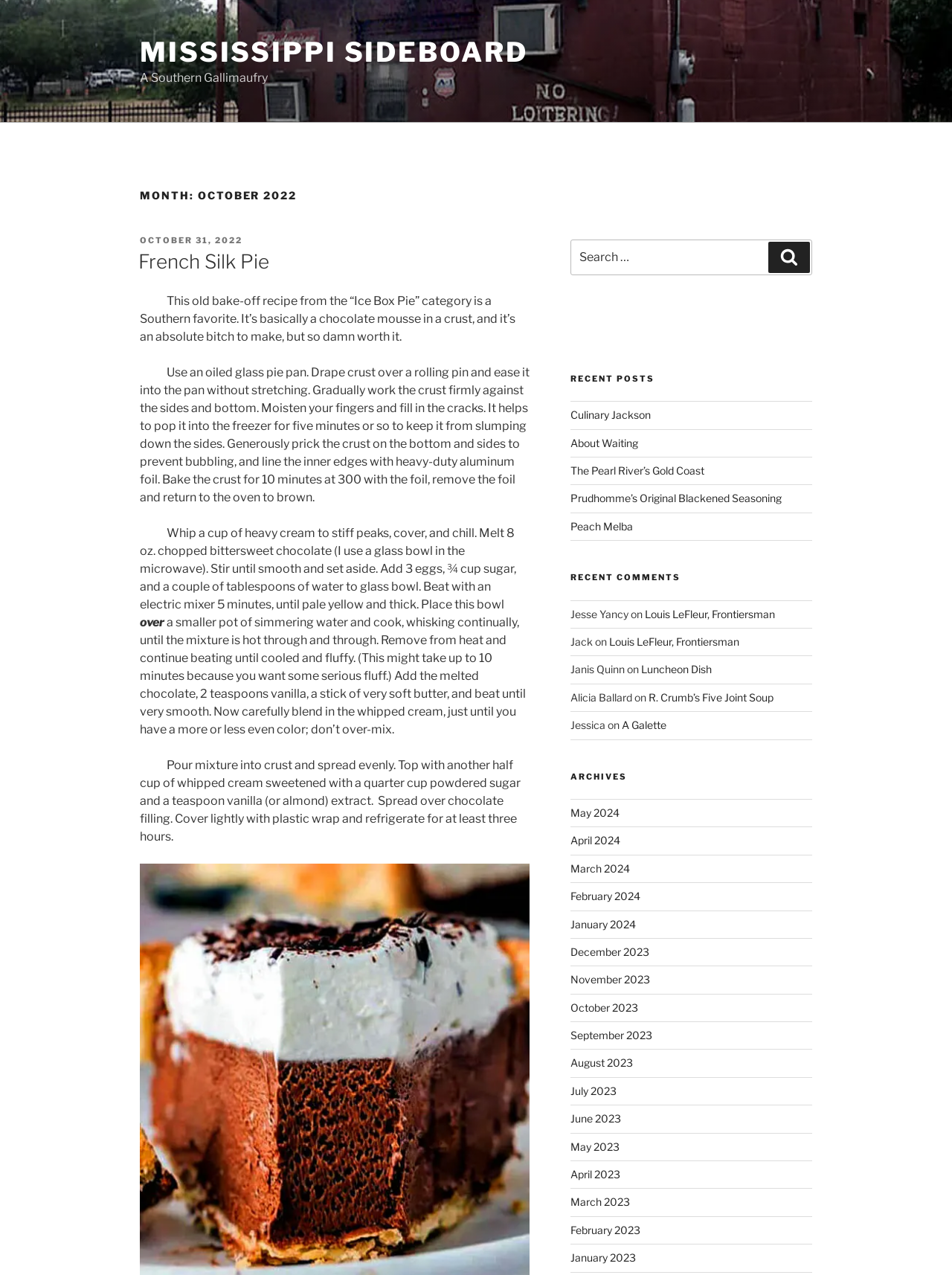How long should the crust be baked?
Can you offer a detailed and complete answer to this question?

The answer can be found in the text that describes the process of making the crust, which states 'Bake the crust for 10 minutes at 300 with the foil, remove the foil and return to the oven to brown.'